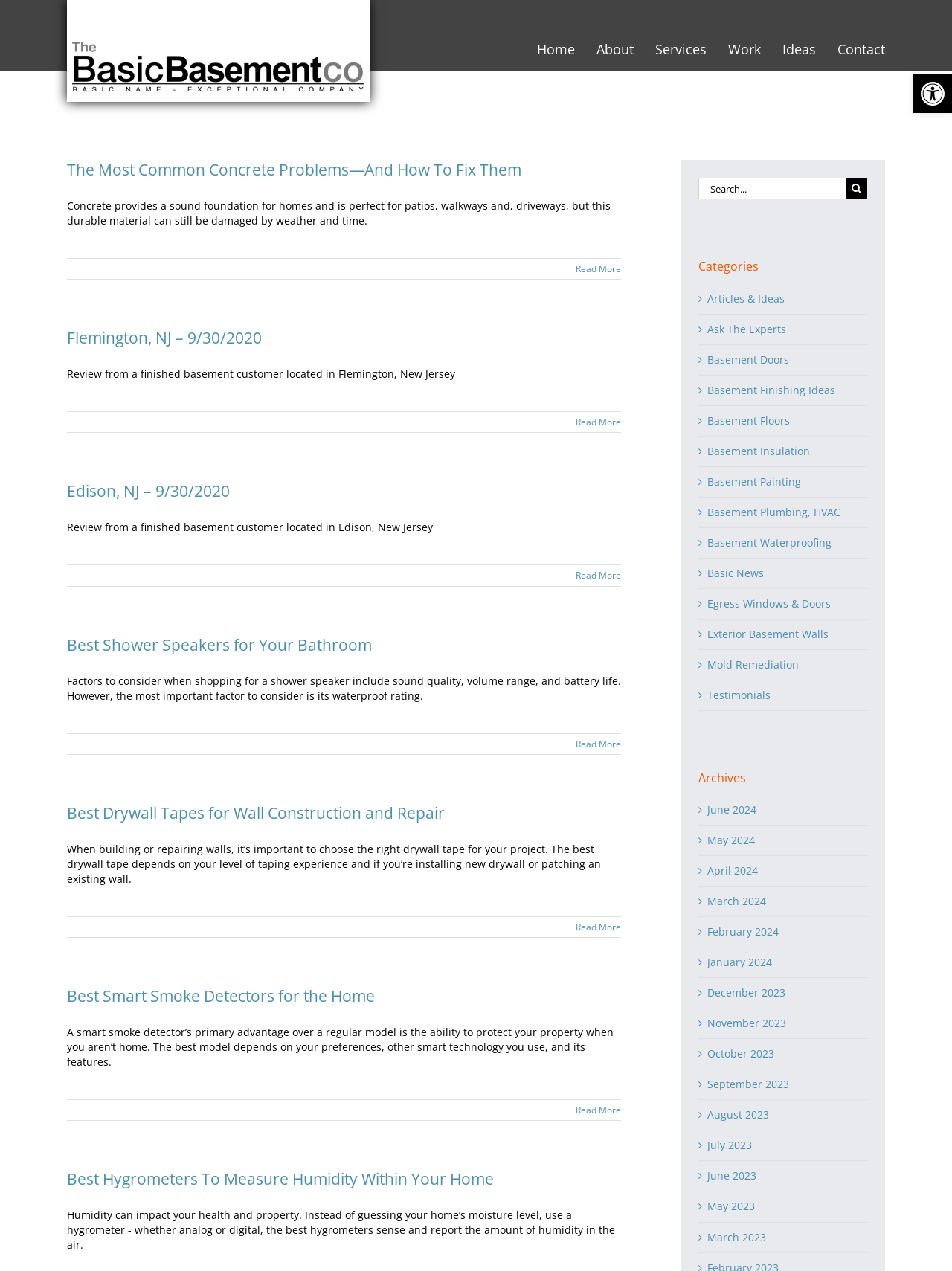Present a detailed account of what is displayed on the webpage.

The webpage is divided into several sections. At the top, there is a logo of "The Basic Basement Co." on the left, and a main menu on the right with links to "Home", "About", "Services", "Work", "Ideas", and "Contact". Below the logo, there is a page title bar that spans the entire width of the page.

The main content of the page is divided into five articles, each with a heading, a brief description, and a "Read More" link. The articles are arranged vertically, with the first article starting from the top left corner of the page. The headings of the articles are "The Most Common Concrete Problems—And How To Fix Them", "Flemington, NJ – 9/30/2020", "Edison, NJ – 9/30/2020", "Best Shower Speakers for Your Bathroom", and "Best Drywall Tapes for Wall Construction and Repair".

To the right of the articles, there is a search bar with a search button and a heading "Categories" above it. Below the search bar, there are several links to categories such as "Articles & Ideas", "Ask The Experts", "Basement Doors", and so on.

At the bottom of the page, there is a section titled "Archives" with links to monthly archives from June 2024 to October 2023.